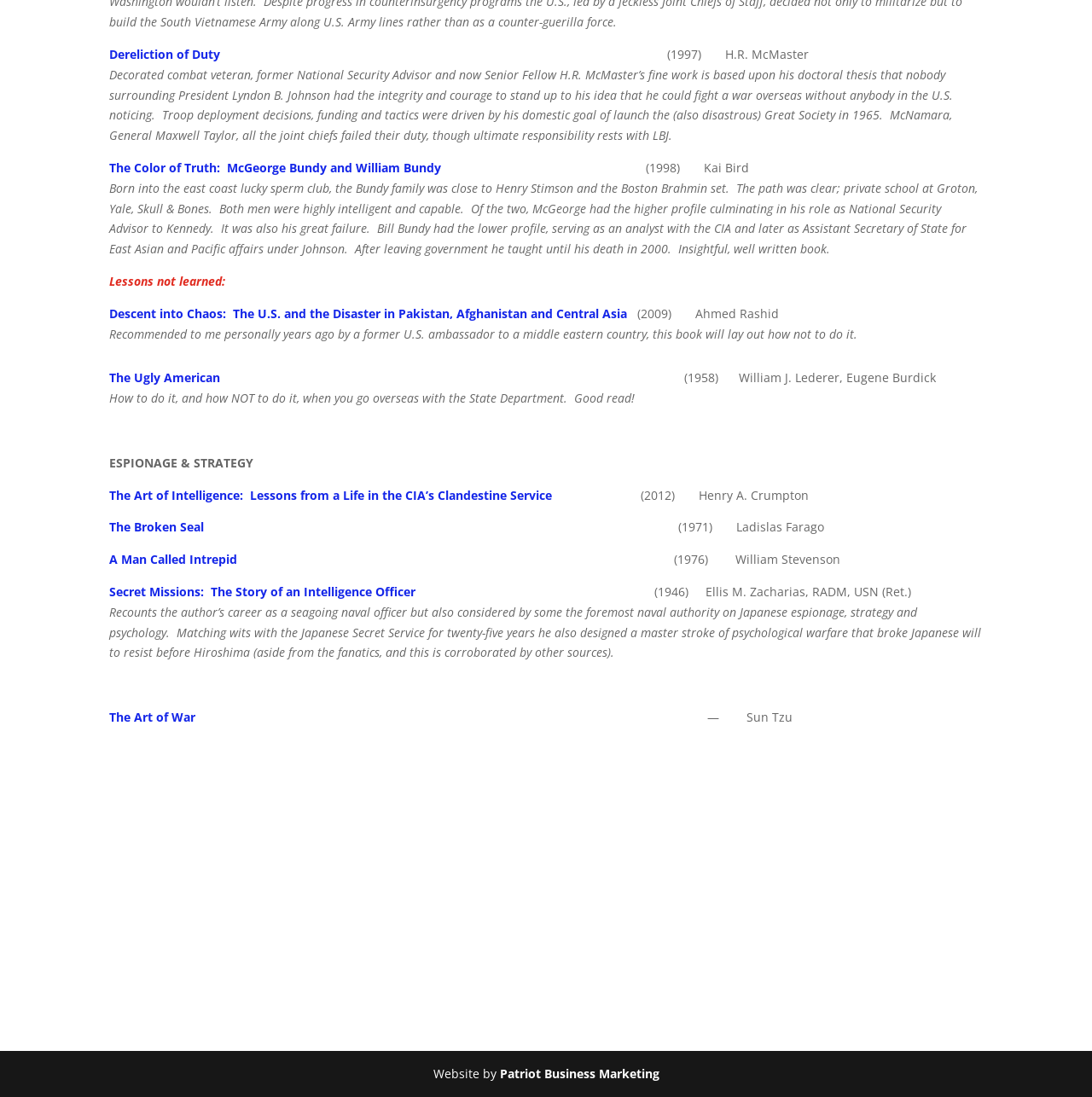Please locate the bounding box coordinates of the element that should be clicked to achieve the given instruction: "Visit the website of Patriot Business Marketing".

[0.457, 0.971, 0.604, 0.986]